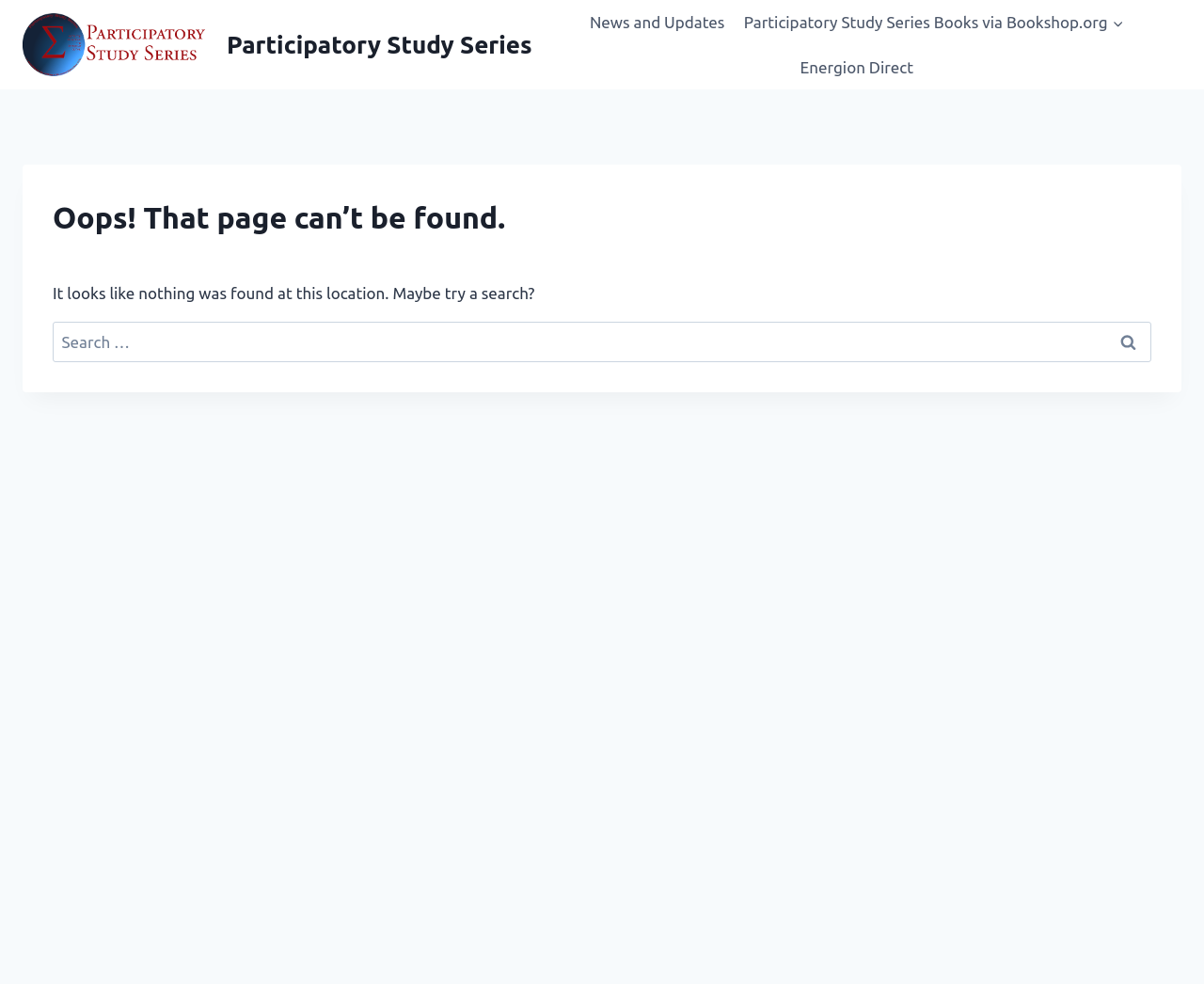Please give a one-word or short phrase response to the following question: 
What is the error message on the page?

Oops! That page can’t be found.